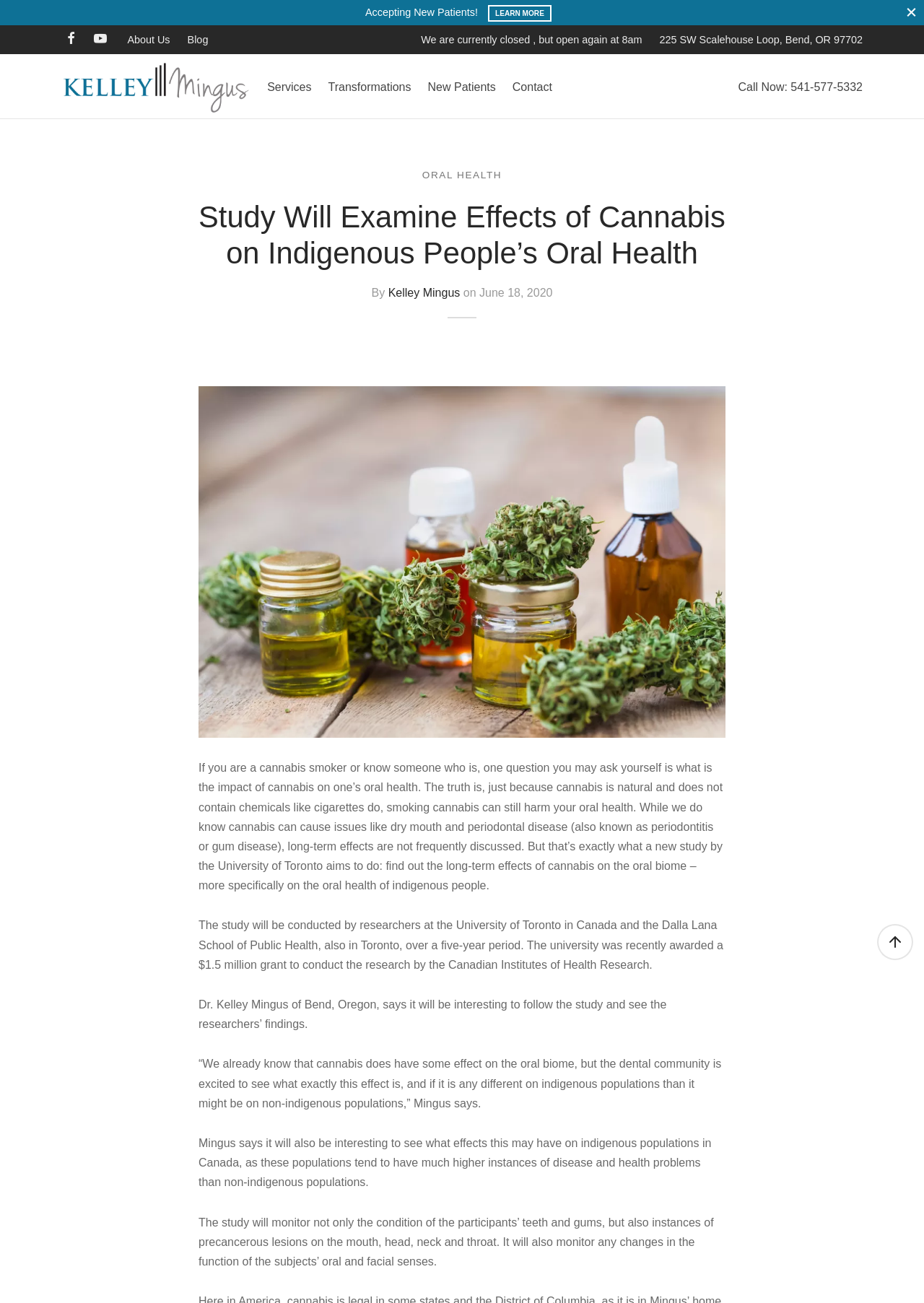Provide the bounding box coordinates of the HTML element this sentence describes: "parent_node: Home". The bounding box coordinates consist of four float numbers between 0 and 1, i.e., [left, top, right, bottom].

None